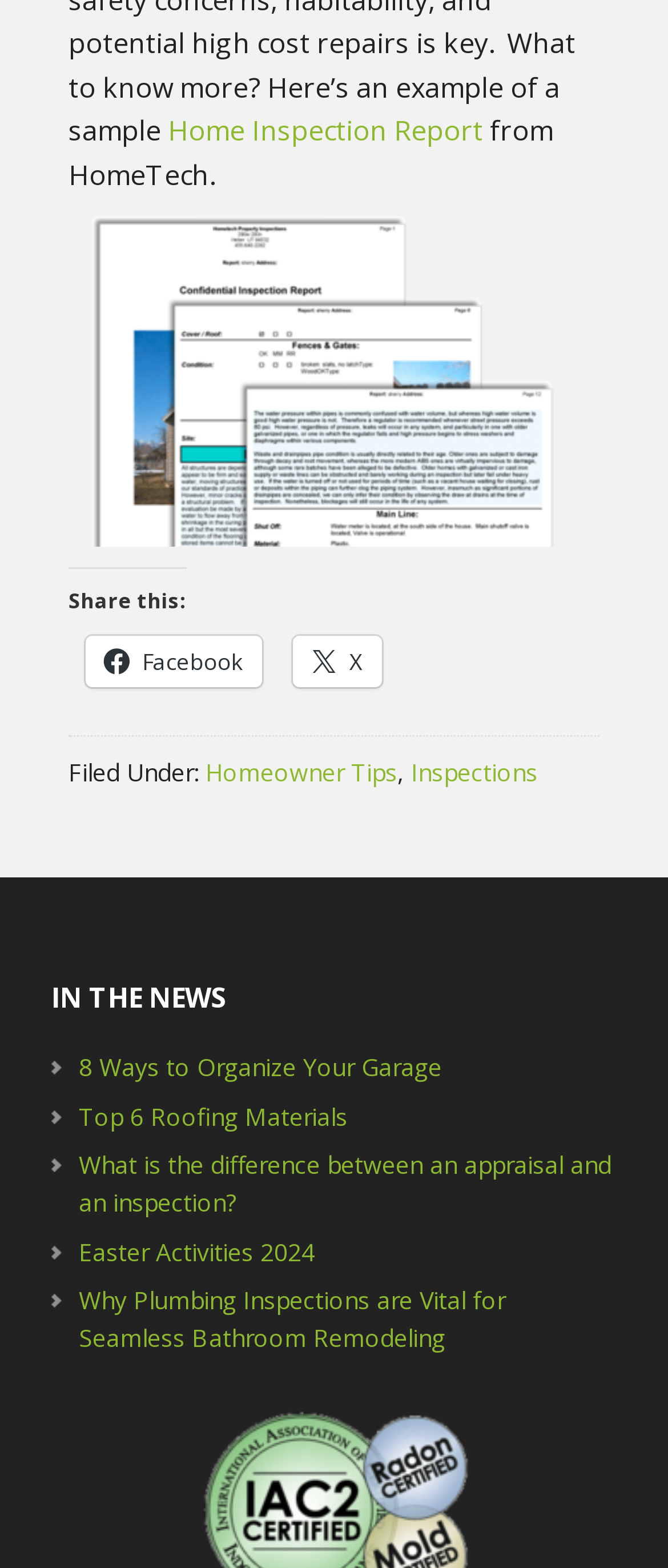Find and indicate the bounding box coordinates of the region you should select to follow the given instruction: "Learn about Why Plumbing Inspections are Vital for Seamless Bathroom Remodeling".

[0.118, 0.819, 0.756, 0.864]